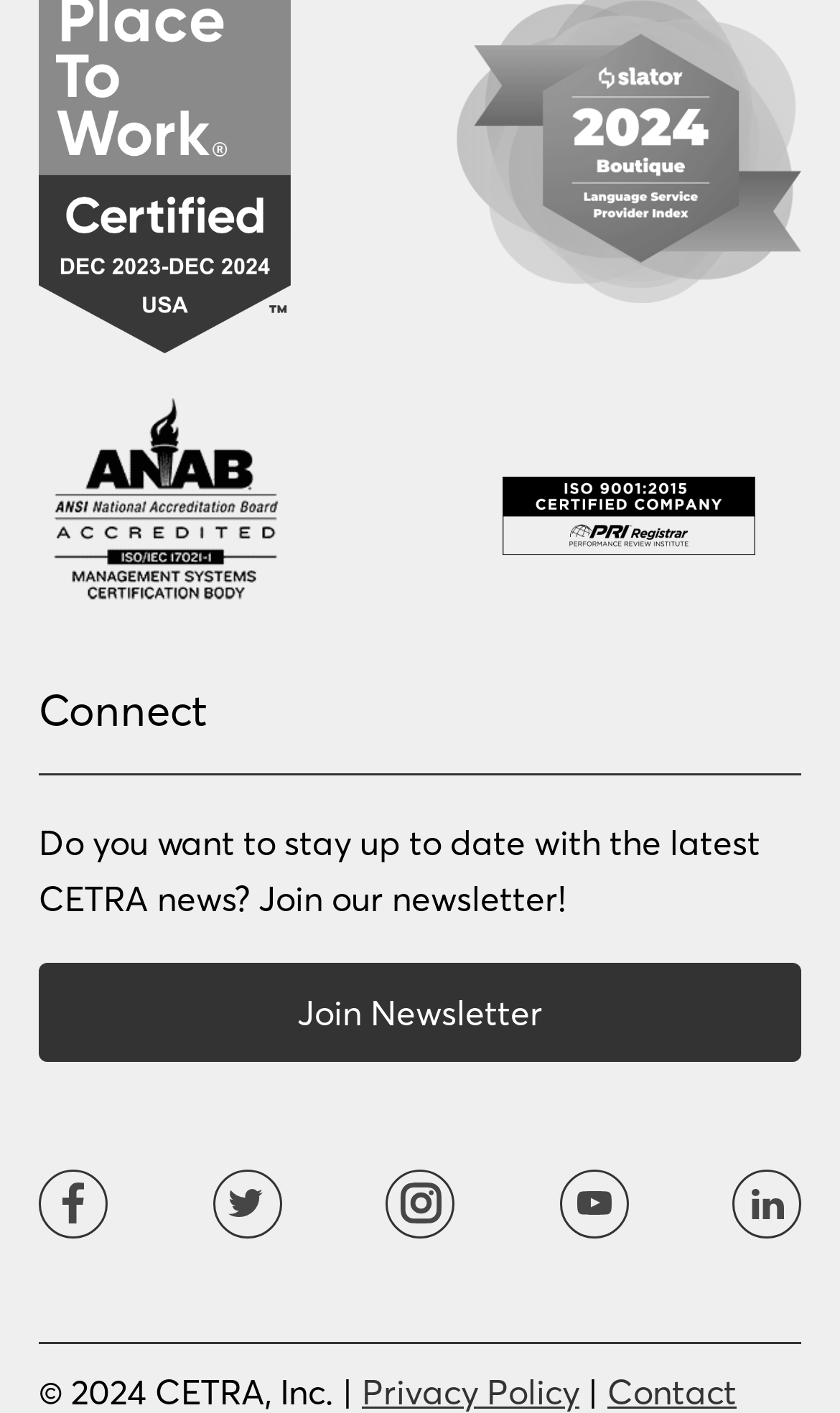Please identify the bounding box coordinates of where to click in order to follow the instruction: "Join the newsletter".

[0.046, 0.682, 0.954, 0.751]